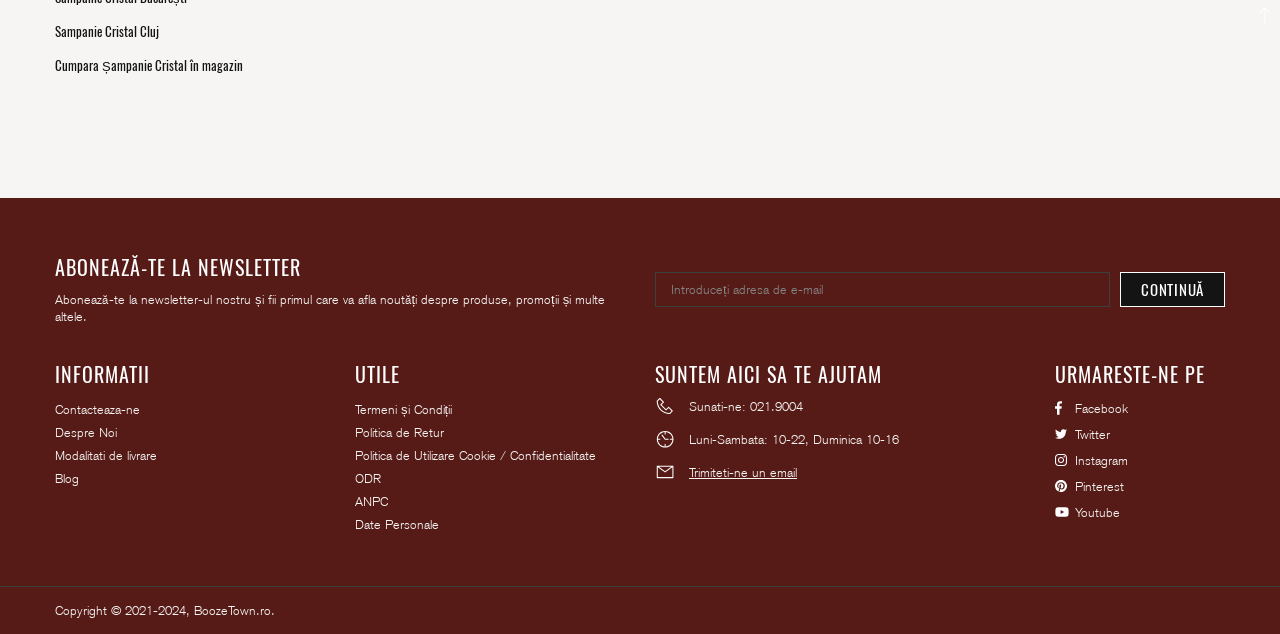Refer to the image and provide a thorough answer to this question:
What is the name of the champagne?

The question can be answered by looking at the link 'Sampanie Cristal Cluj' at the top of the webpage, which suggests that the webpage is related to a champagne product.